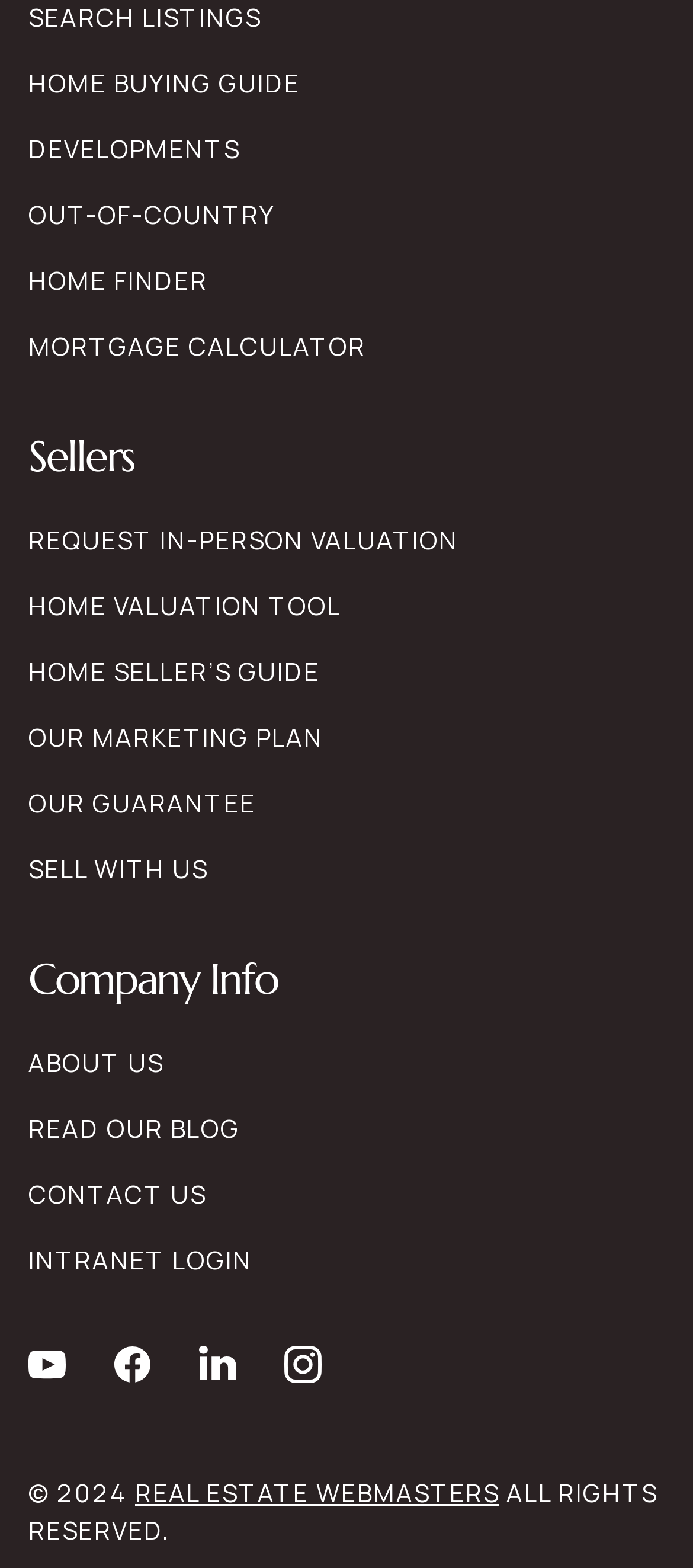Determine the bounding box coordinates for the UI element described. Format the coordinates as (top-left x, top-left y, bottom-right x, bottom-right y) and ensure all values are between 0 and 1. Element description: Facebook

[0.164, 0.857, 0.218, 0.883]